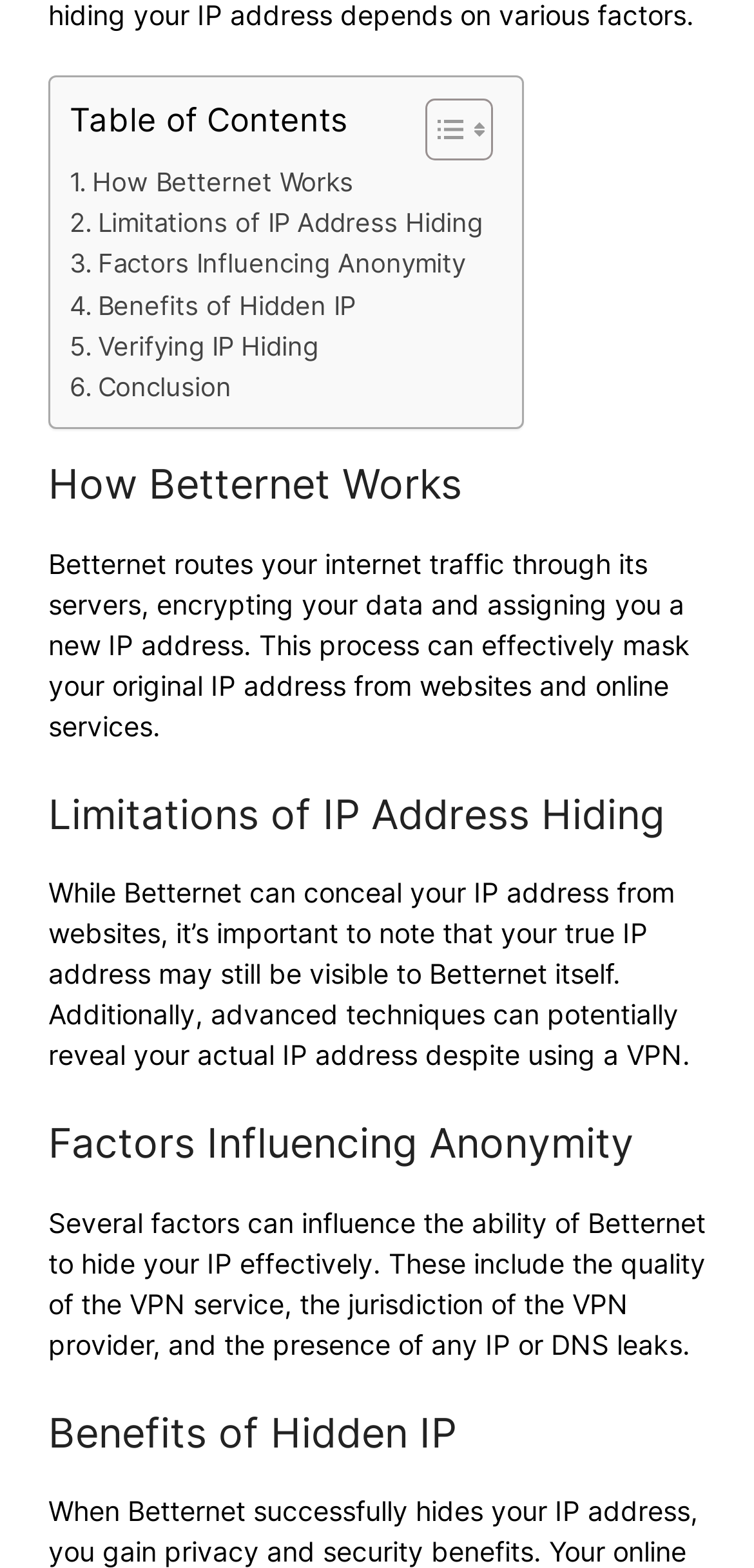Highlight the bounding box of the UI element that corresponds to this description: "Limitations of IP Address Hiding".

[0.092, 0.13, 0.64, 0.156]